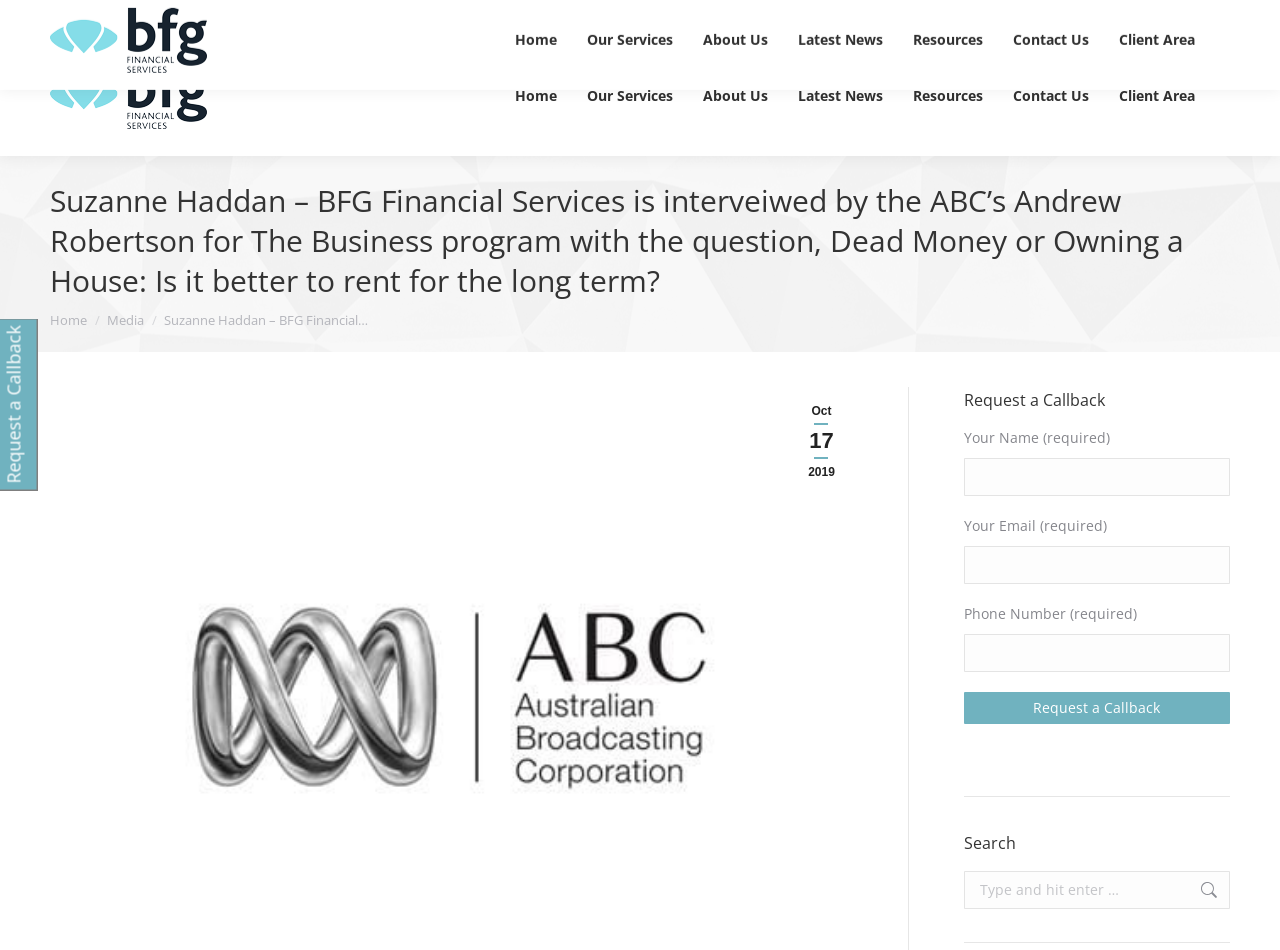Please determine the headline of the webpage and provide its content.

Suzanne Haddan – BFG Financial Services is interveiwed by the ABC’s Andrew Robertson for The Business program with the question, Dead Money or Owning a House: Is it better to rent for the long term?